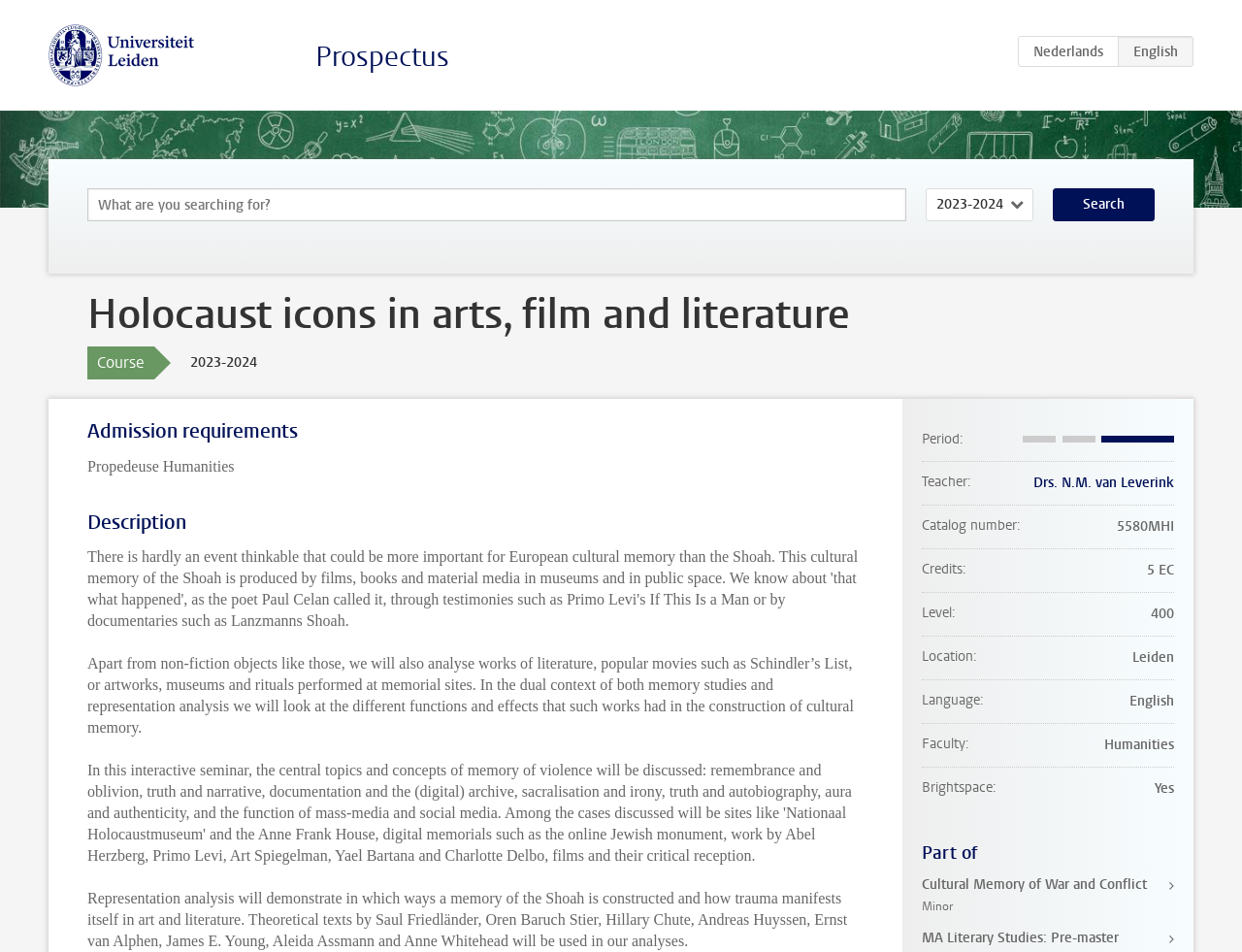Given the element description: "alt="Universiteit Leiden"", predict the bounding box coordinates of this UI element. The coordinates must be four float numbers between 0 and 1, given as [left, top, right, bottom].

[0.039, 0.048, 0.157, 0.065]